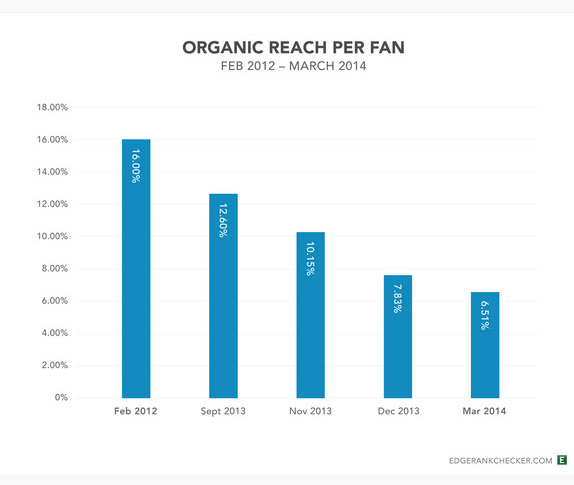What is the source of the data?
Based on the image, answer the question with as much detail as possible.

The source of the data is noted as 'Edge Rank Checker' in the caption, which provides the information about the organic reach per fan.